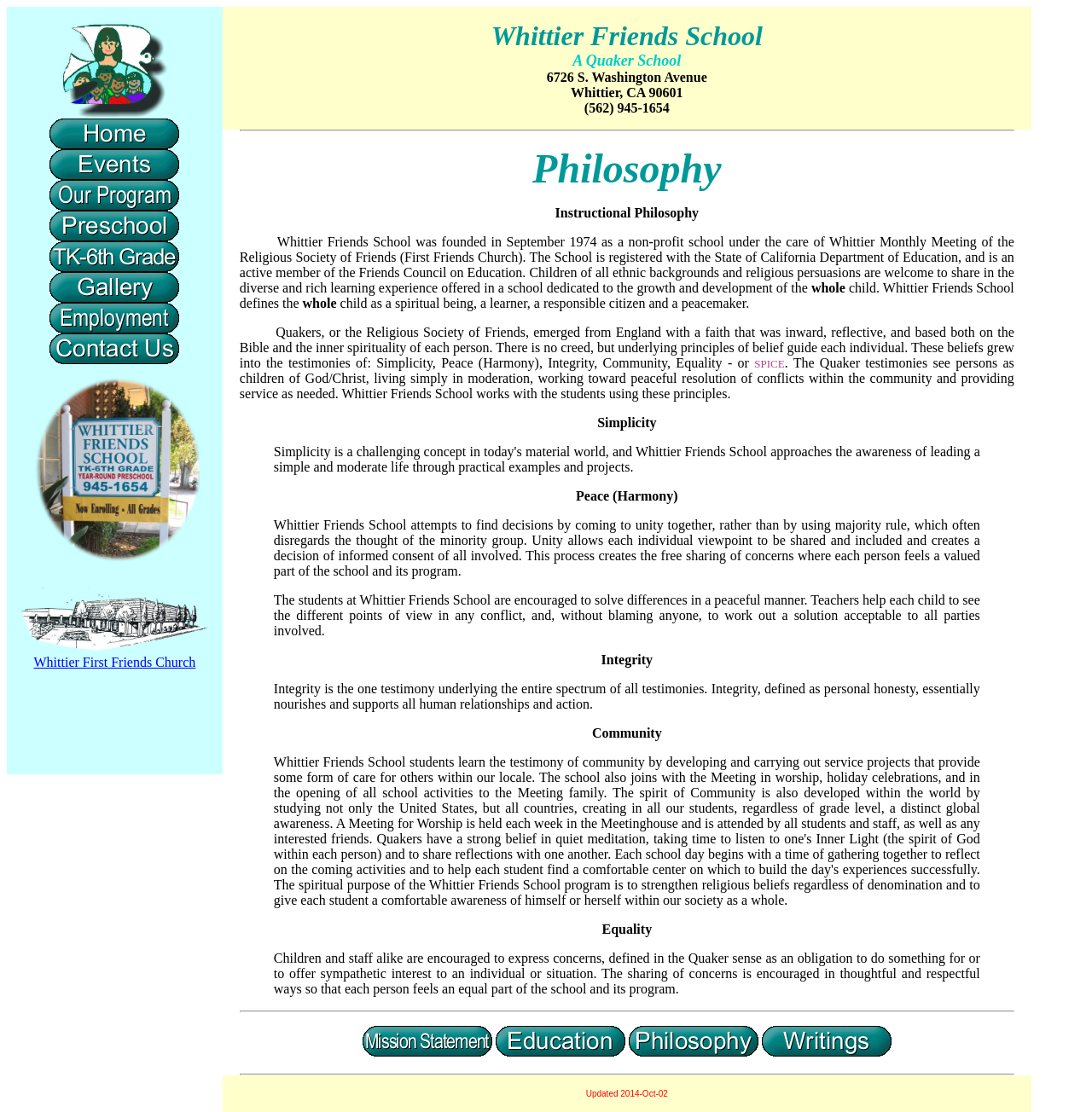Find and indicate the bounding box coordinates of the region you should select to follow the given instruction: "Explore Events".

[0.046, 0.151, 0.164, 0.164]